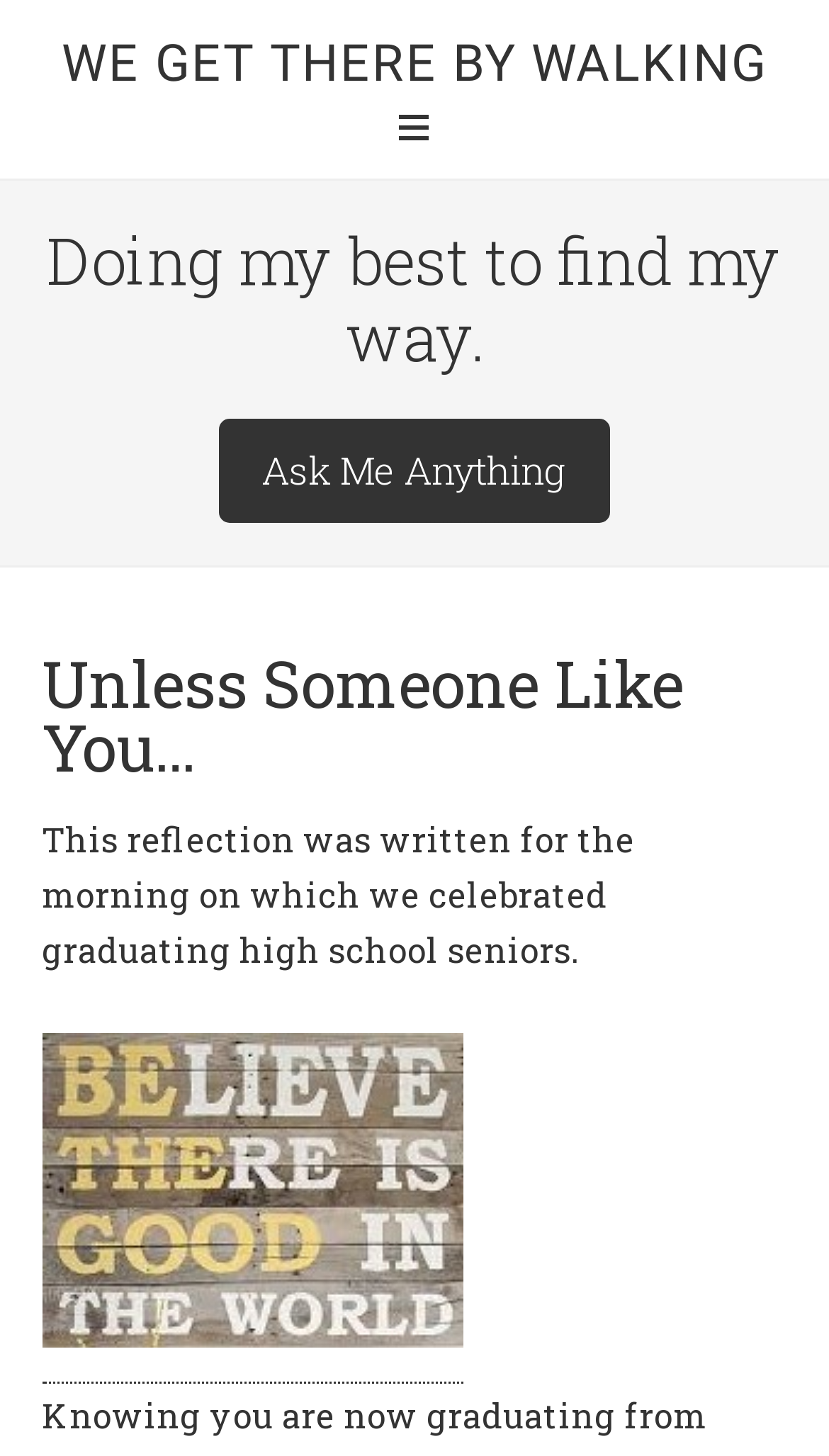Please provide a brief answer to the following inquiry using a single word or phrase:
What is the purpose of the 'Ask Me Anything' link?

to ask questions